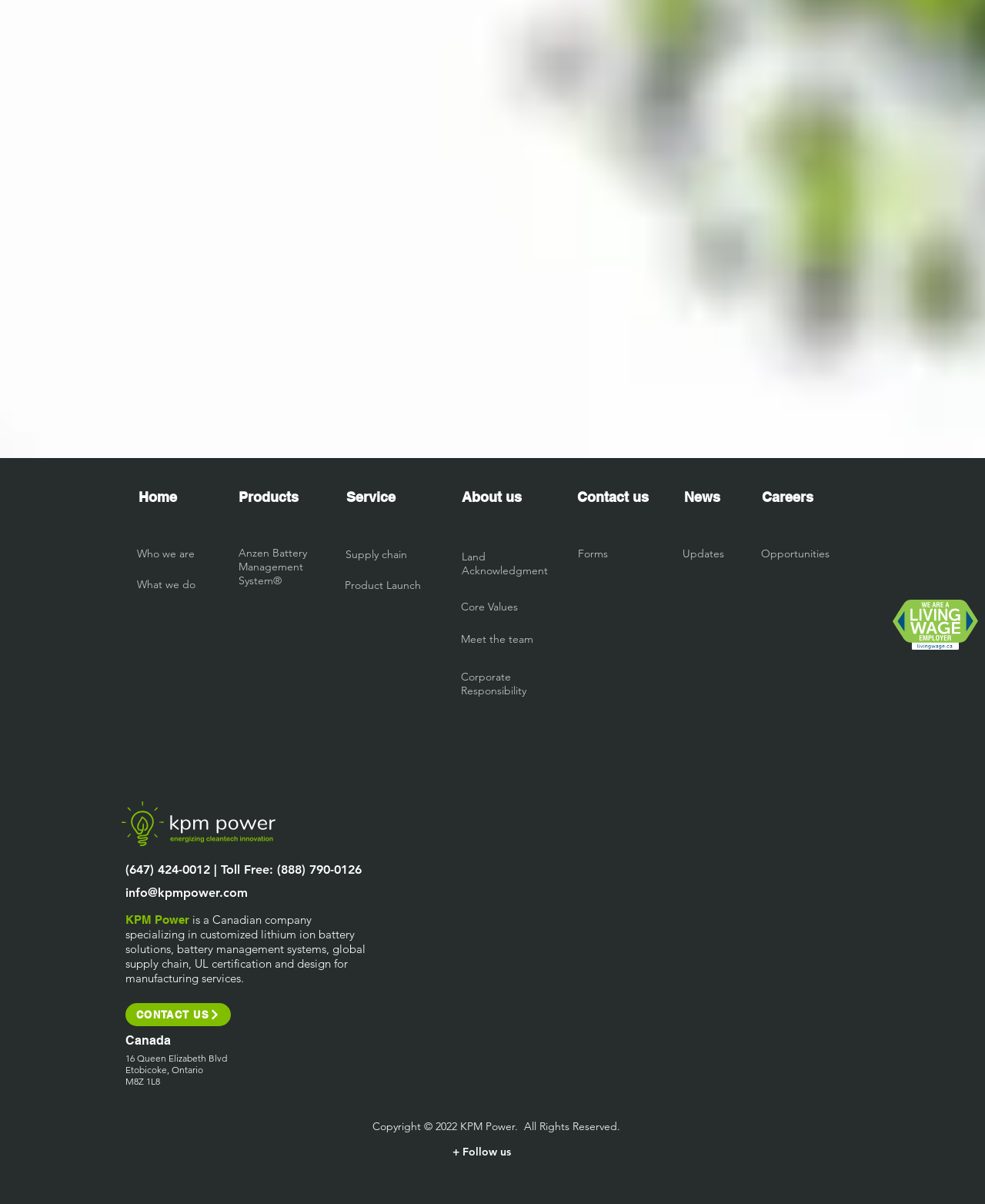Determine the bounding box coordinates of the section to be clicked to follow the instruction: "Click Home". The coordinates should be given as four float numbers between 0 and 1, formatted as [left, top, right, bottom].

[0.141, 0.407, 0.18, 0.419]